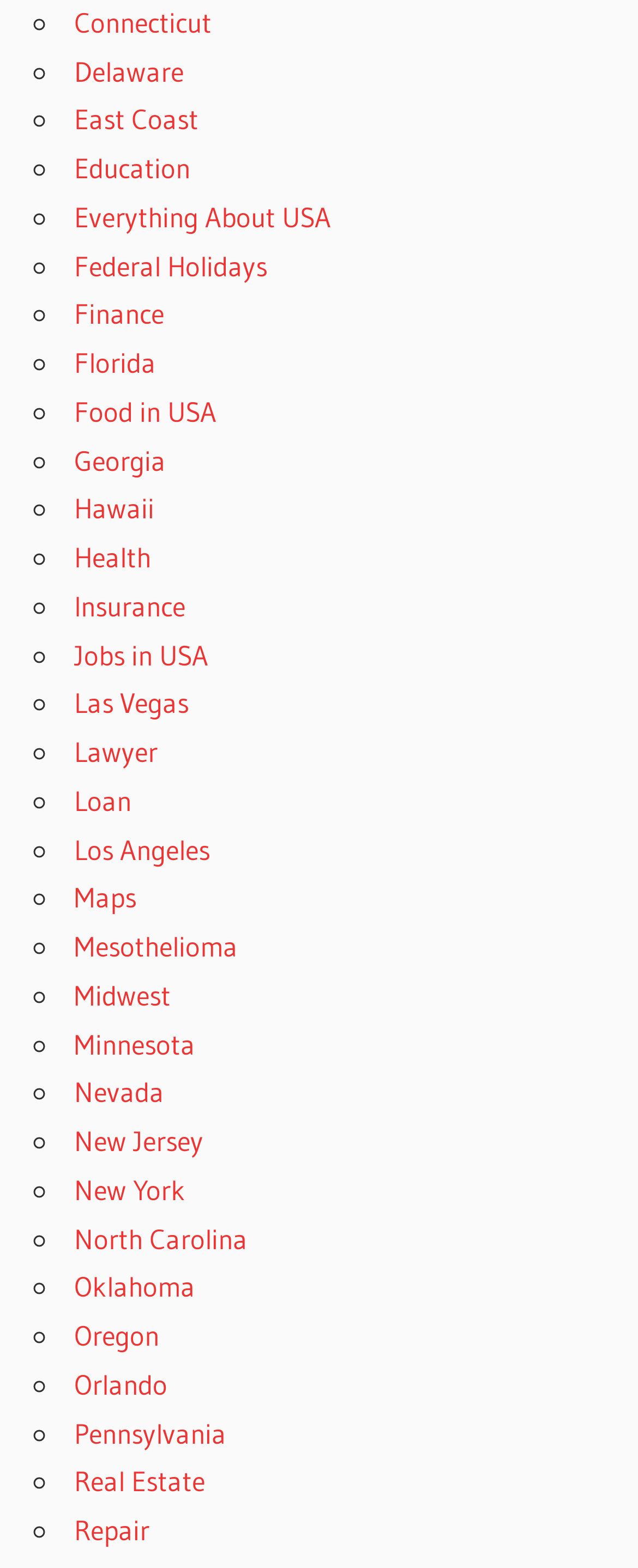What is the category of 'Mesothelioma'?
Kindly offer a comprehensive and detailed response to the question.

The link 'Mesothelioma' is listed under the category of 'Health' based on its context and position on the webpage.